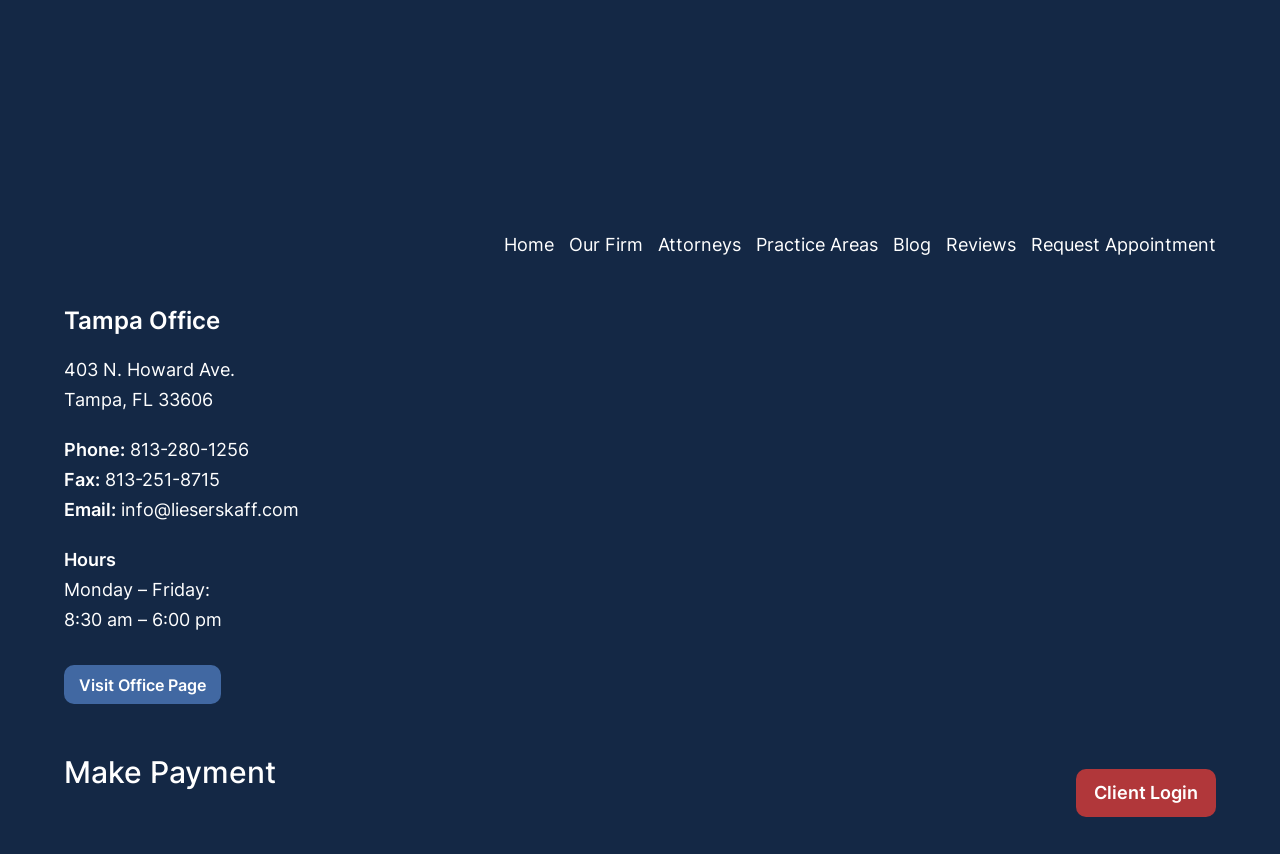Pinpoint the bounding box coordinates of the clickable element to carry out the following instruction: "Make a payment."

[0.05, 0.883, 0.216, 0.925]